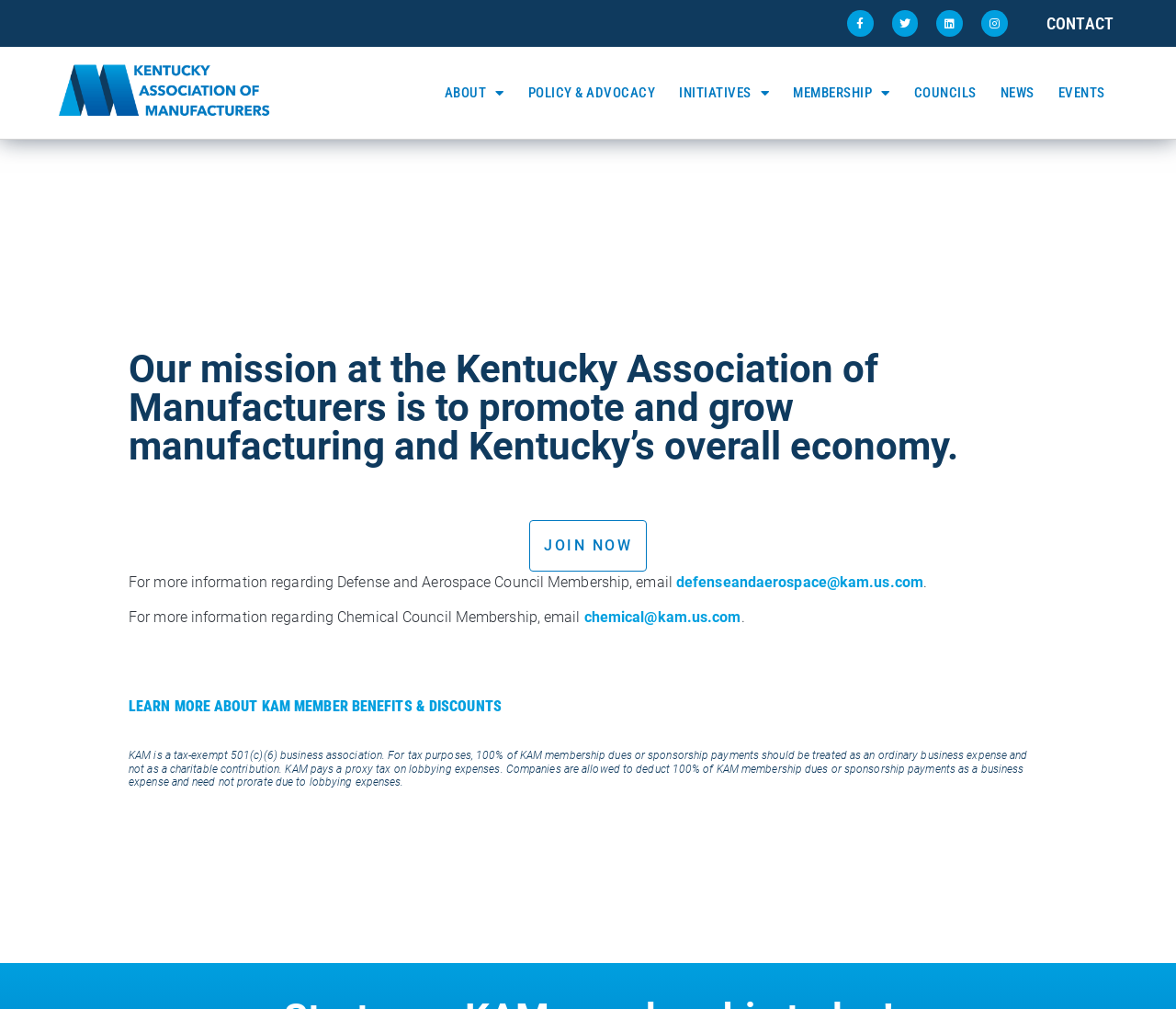Show the bounding box coordinates of the region that should be clicked to follow the instruction: "Click the Facebook link."

[0.72, 0.01, 0.743, 0.036]